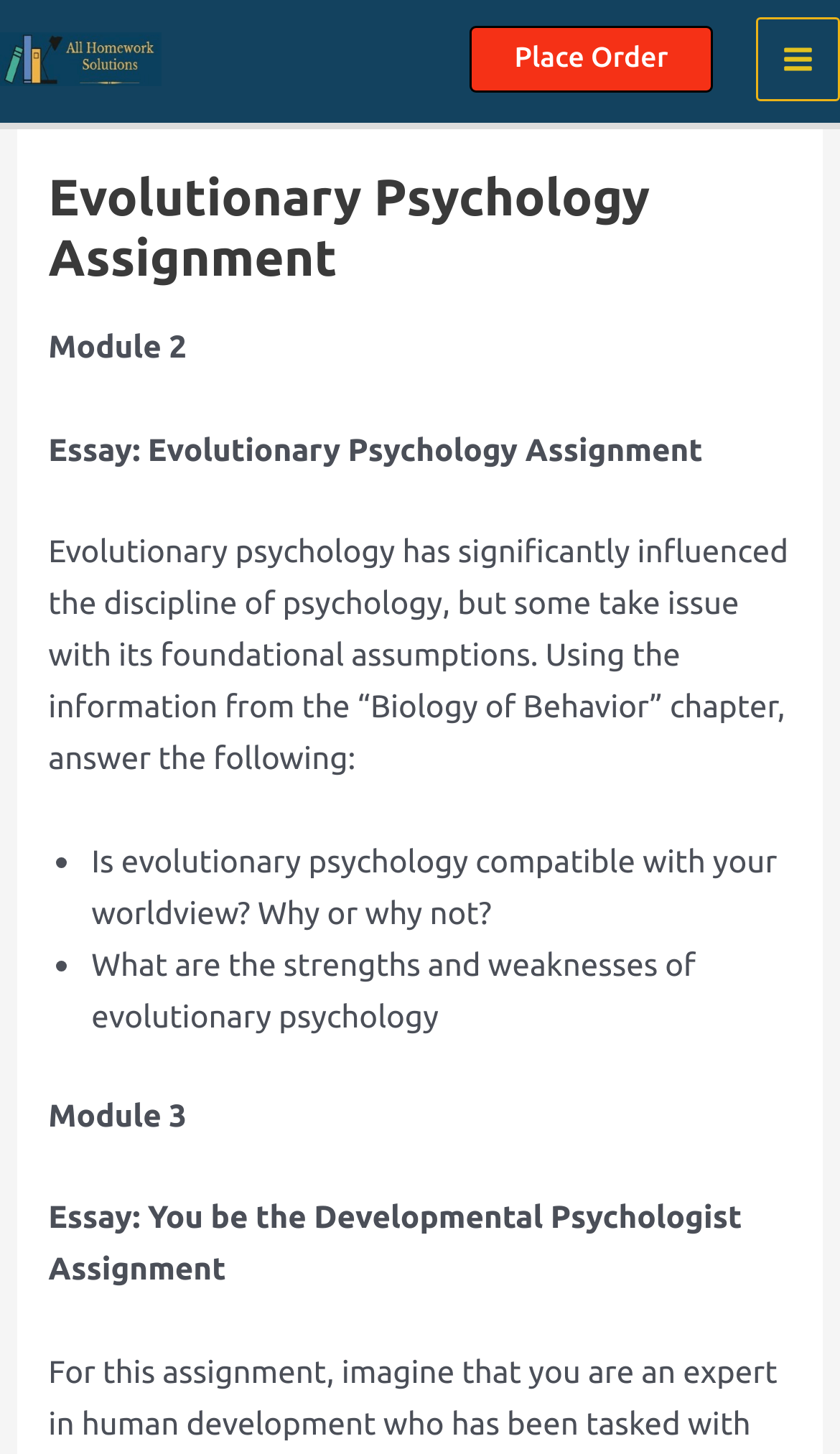Provide a comprehensive caption for the webpage.

The webpage is titled "Evolutionary Psychology Assignment - All Homework Solutions" and has a prominent link to "All Homework Solutions" at the top left corner, accompanied by an image with the same name. On the top right corner, there is a link to "Place Order". 

A "Main Menu" button is located at the top right edge of the page, which is not expanded by default. Below the button, there is a header section that spans almost the entire width of the page, containing the title "Evolutionary Psychology Assignment" in a heading element. 

Underneath the header, there is a section with the title "Module 2" followed by an essay prompt, "Essay: Evolutionary Psychology Assignment", and a lengthy description of the assignment. The description is divided into two bullet points, each starting with a list marker "•". The first bullet point asks if evolutionary psychology is compatible with the user's worldview, and the second bullet point inquires about the strengths and weaknesses of evolutionary psychology.

Further down the page, there is another section with the title "Module 3" and an essay prompt, "Essay: You be the Developmental Psychologist Assignment".